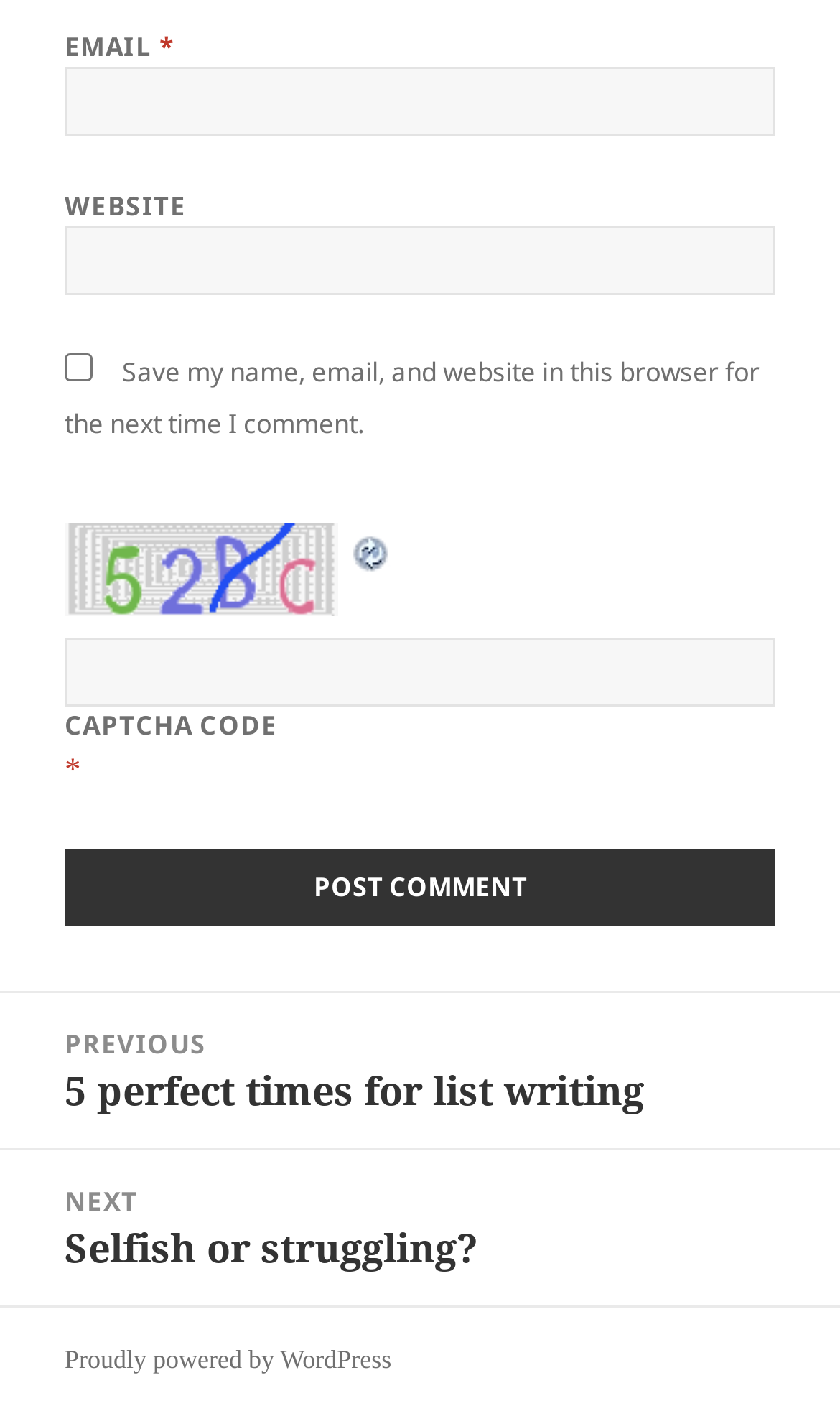Show the bounding box coordinates for the HTML element described as: "parent_node: WEBSITE name="url"".

[0.077, 0.16, 0.923, 0.209]